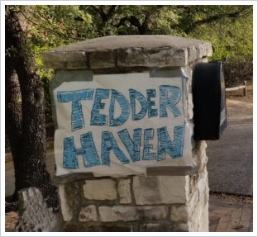Break down the image and describe every detail you can observe.

The image features a large, hand-painted sign that reads "TEDDER HAVEN," prominently displayed on a rustic stone pillar. The letters are styled in a bold, blue font, providing a cheerful and inviting appearance. To the right of the sign, there appears to be a black mailbox affixed to the stone structure, suggesting this is an entrance or a key point of contact for visitors. Surrounding the pillar are lush, green trees that enhance the natural setting, evoking a warm and welcoming atmosphere typical of a wildlife refuge. This location, known as Tedderhaven, is associated with a blog dedicated to wildlife conservation and community engagement.